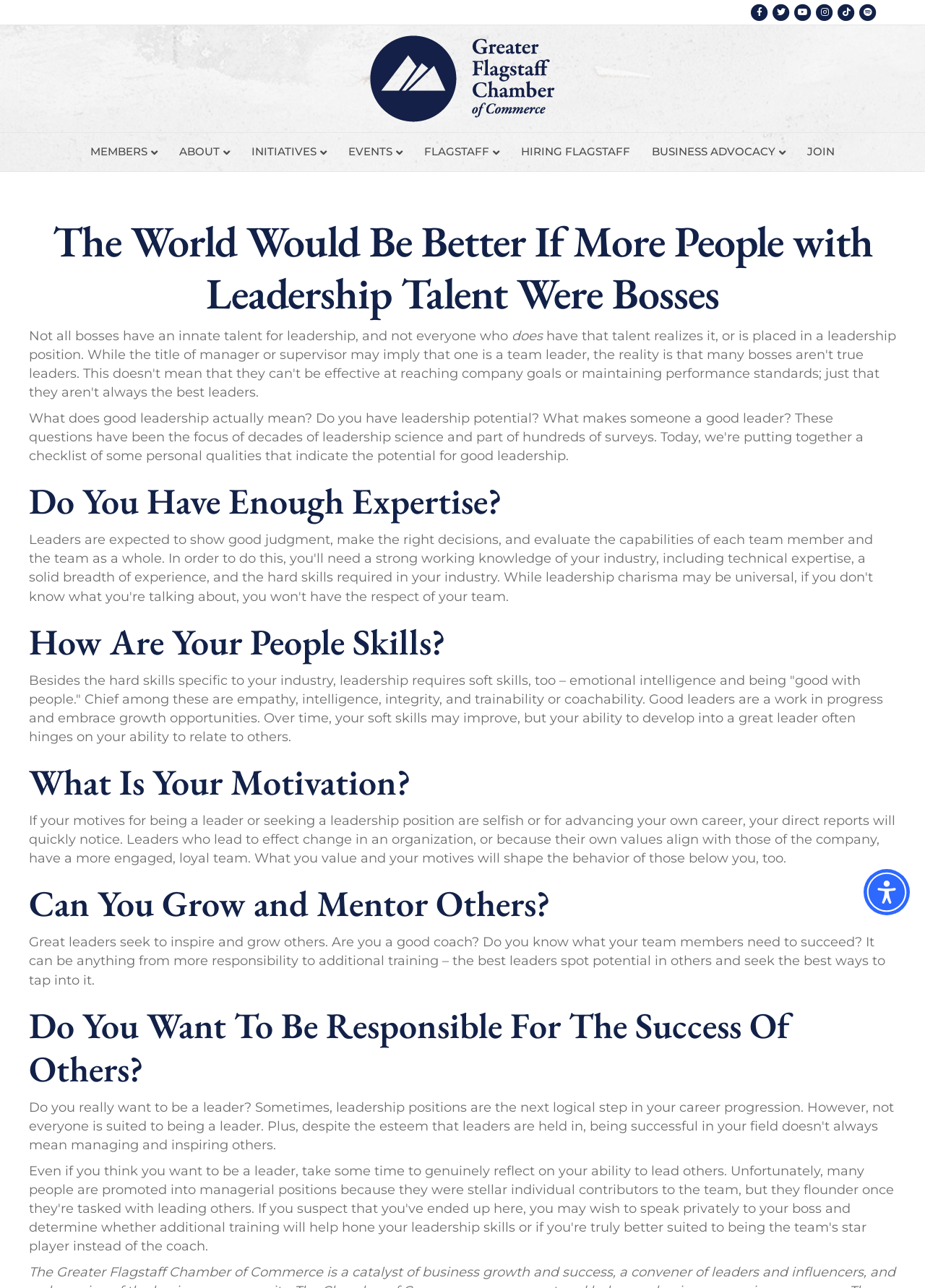What is important for a leader to know about their team members?
Using the image, answer in one word or phrase.

what they need to succeed